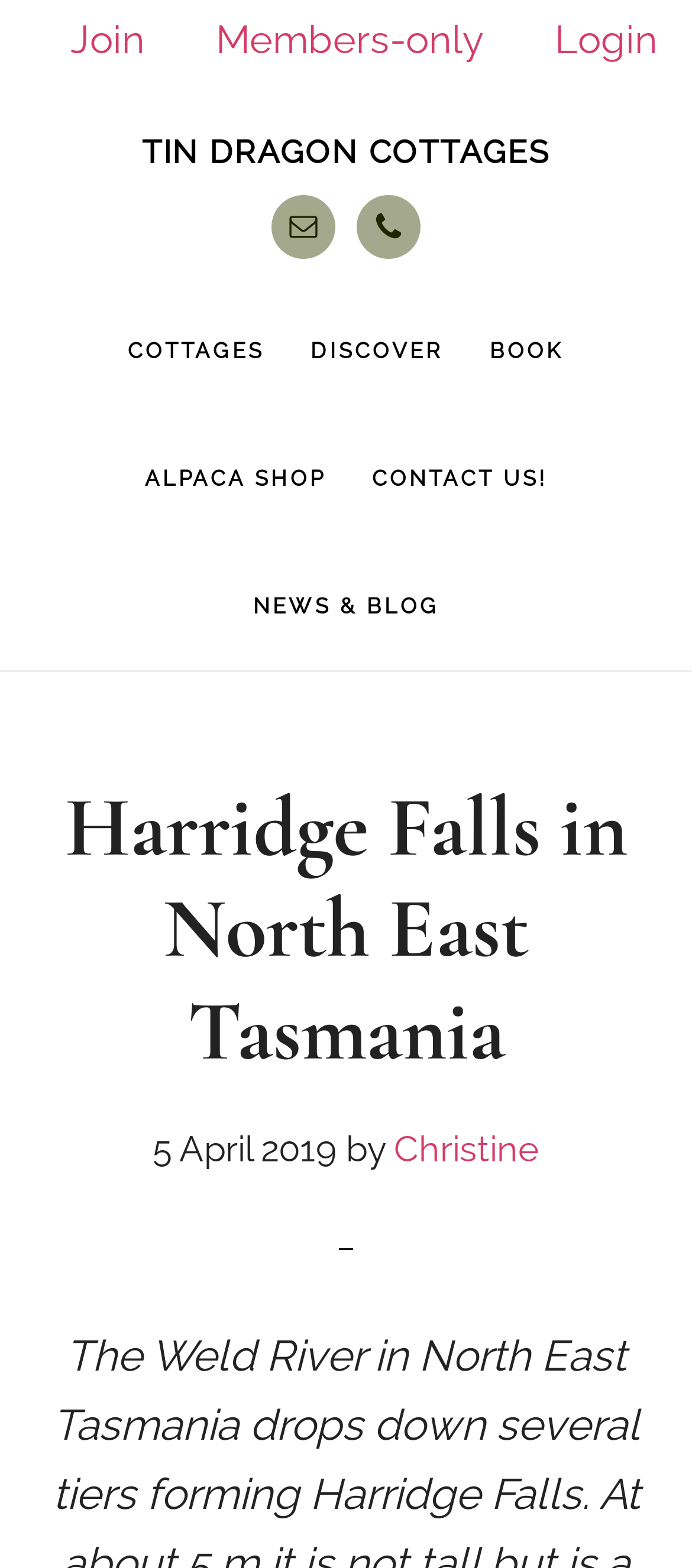What is the date of the article?
Could you please answer the question thoroughly and with as much detail as possible?

I found the answer by looking at the time element which contains the text '5 April 2019'. This element is located within the header section of the webpage.